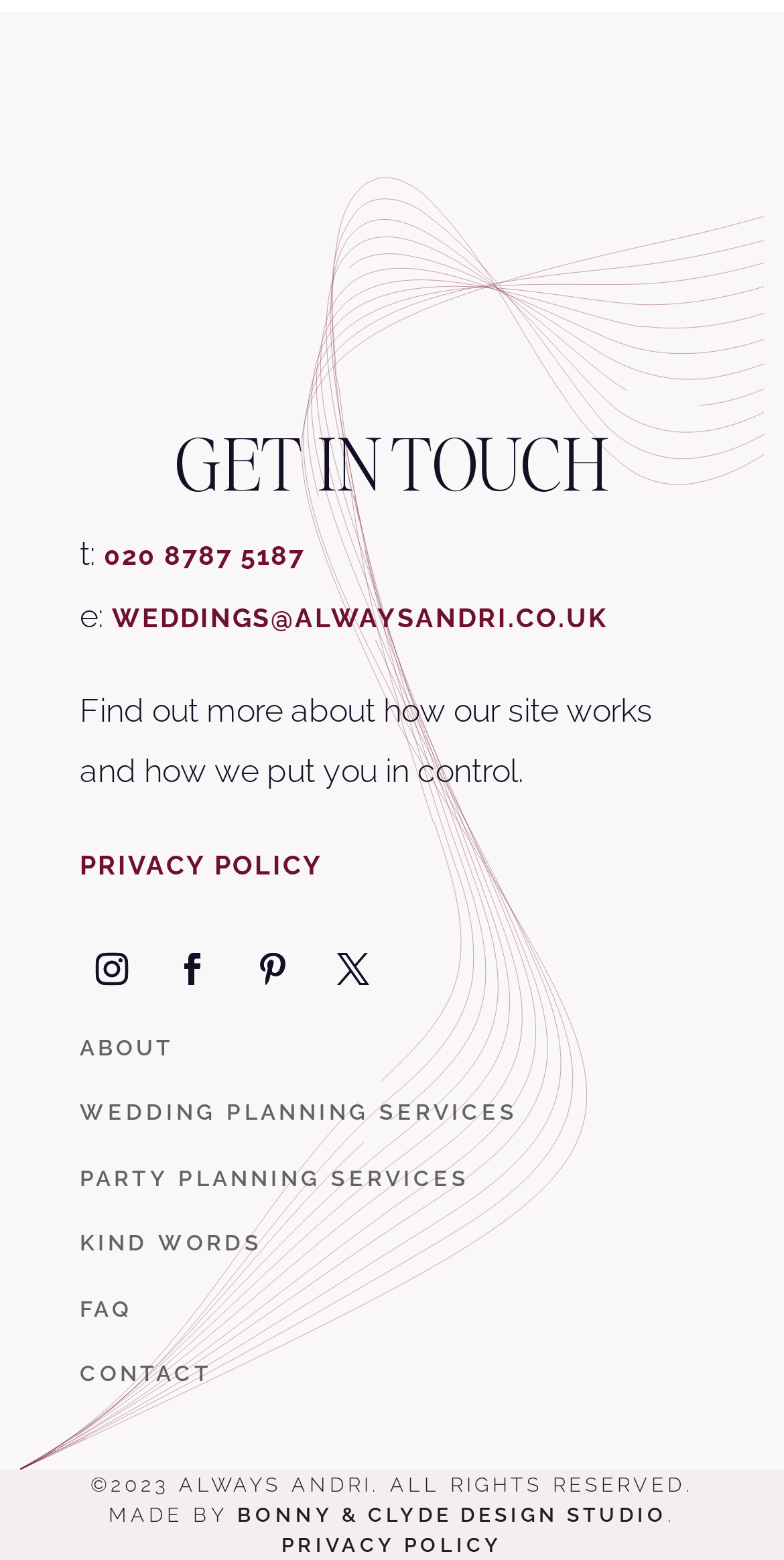Please identify the bounding box coordinates of the area that needs to be clicked to follow this instruction: "Check FAQ".

[0.102, 0.83, 0.169, 0.861]